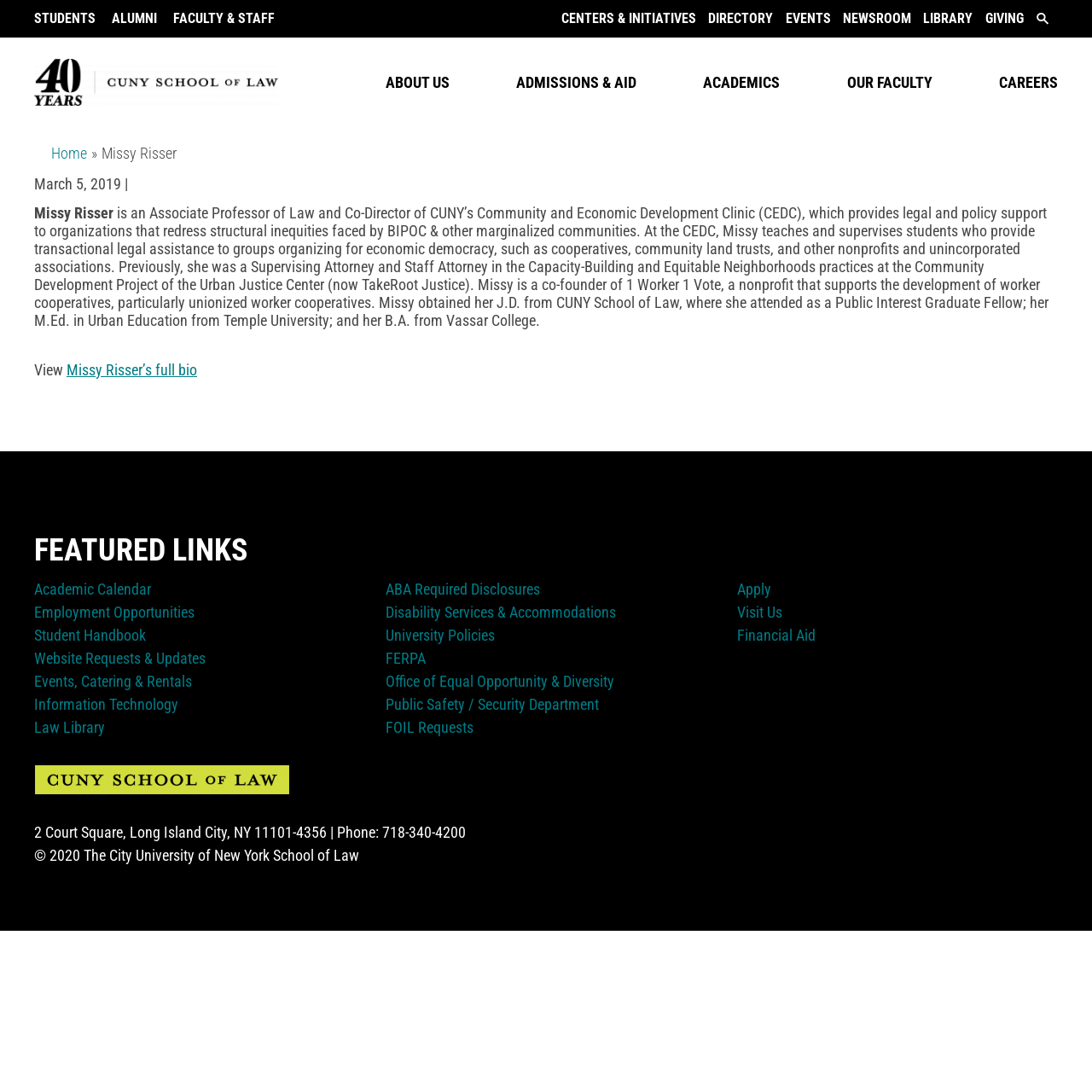Please find the bounding box coordinates of the section that needs to be clicked to achieve this instruction: "Go to the ACADEMICS page".

[0.644, 0.067, 0.714, 0.084]